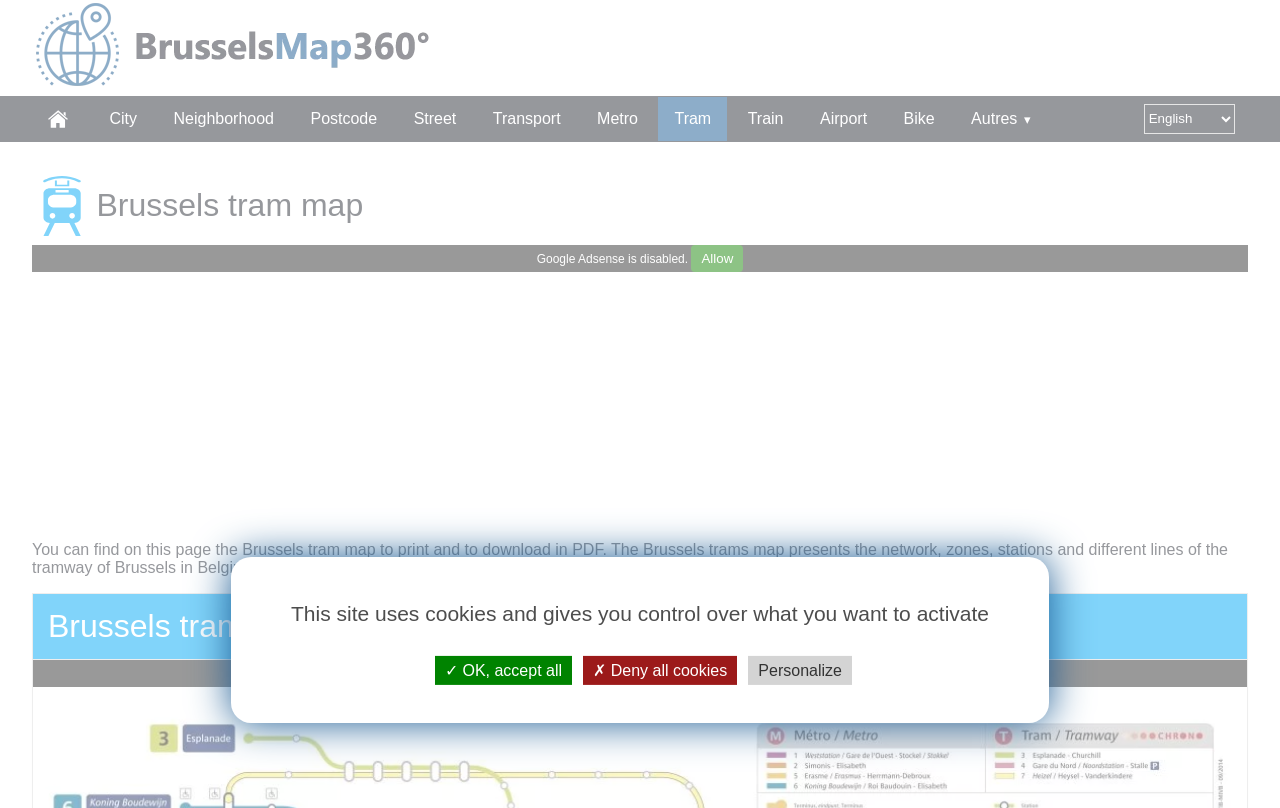Locate the bounding box of the UI element described in the following text: "Street".

[0.311, 0.12, 0.369, 0.174]